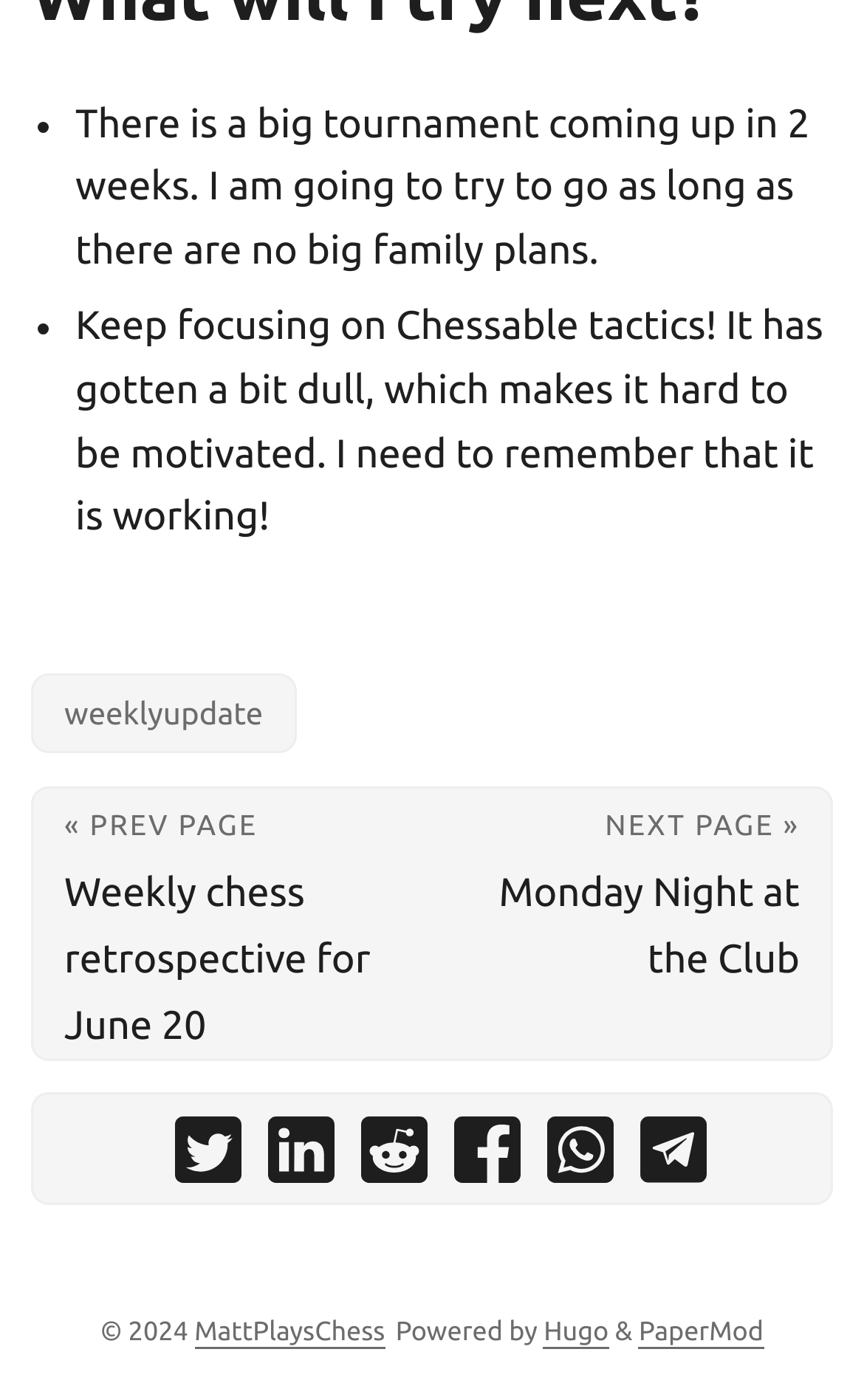Please identify the coordinates of the bounding box that should be clicked to fulfill this instruction: "visit weekly update".

[0.036, 0.481, 0.343, 0.538]